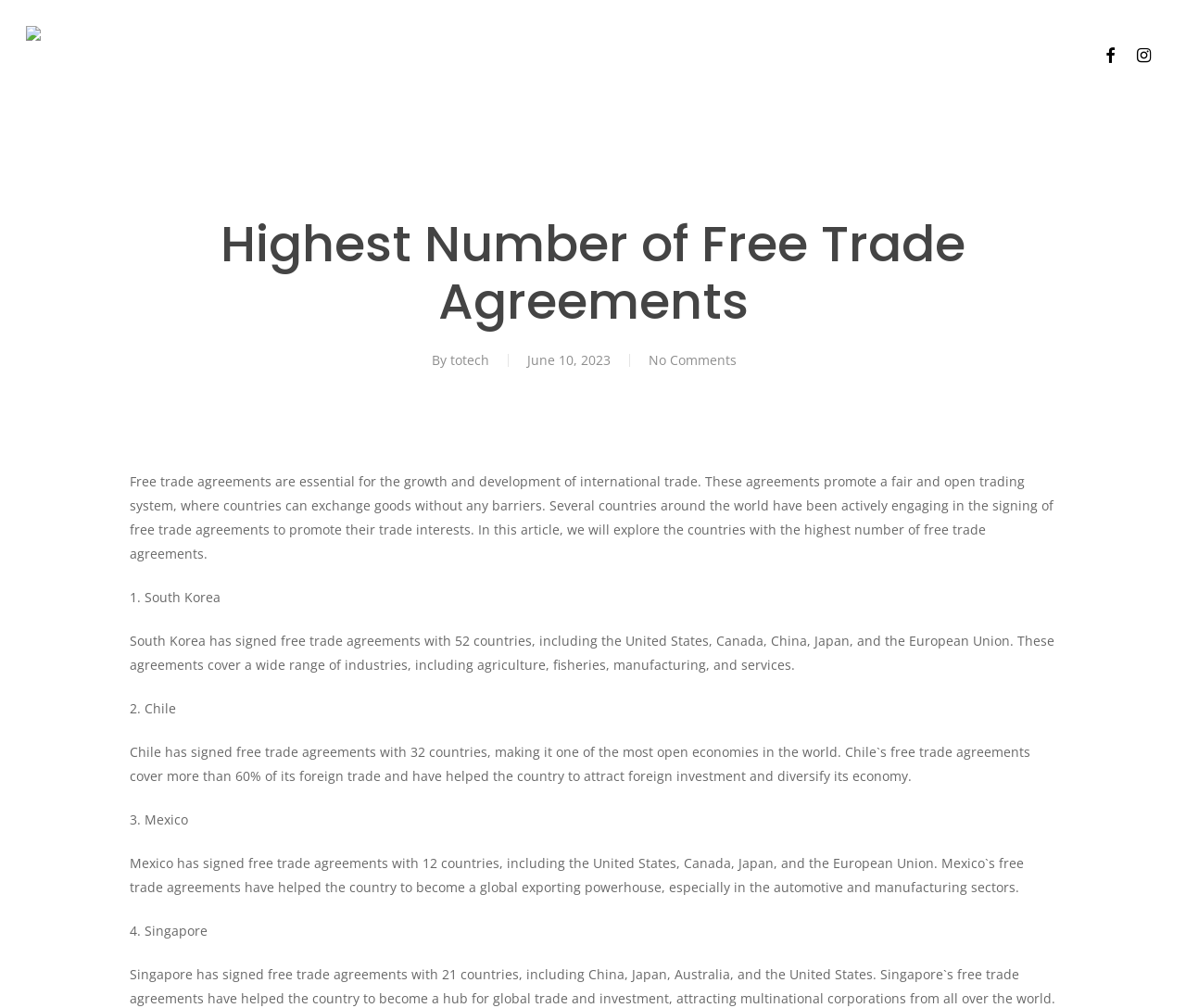Find and generate the main title of the webpage.

Highest Number of Free Trade Agreements